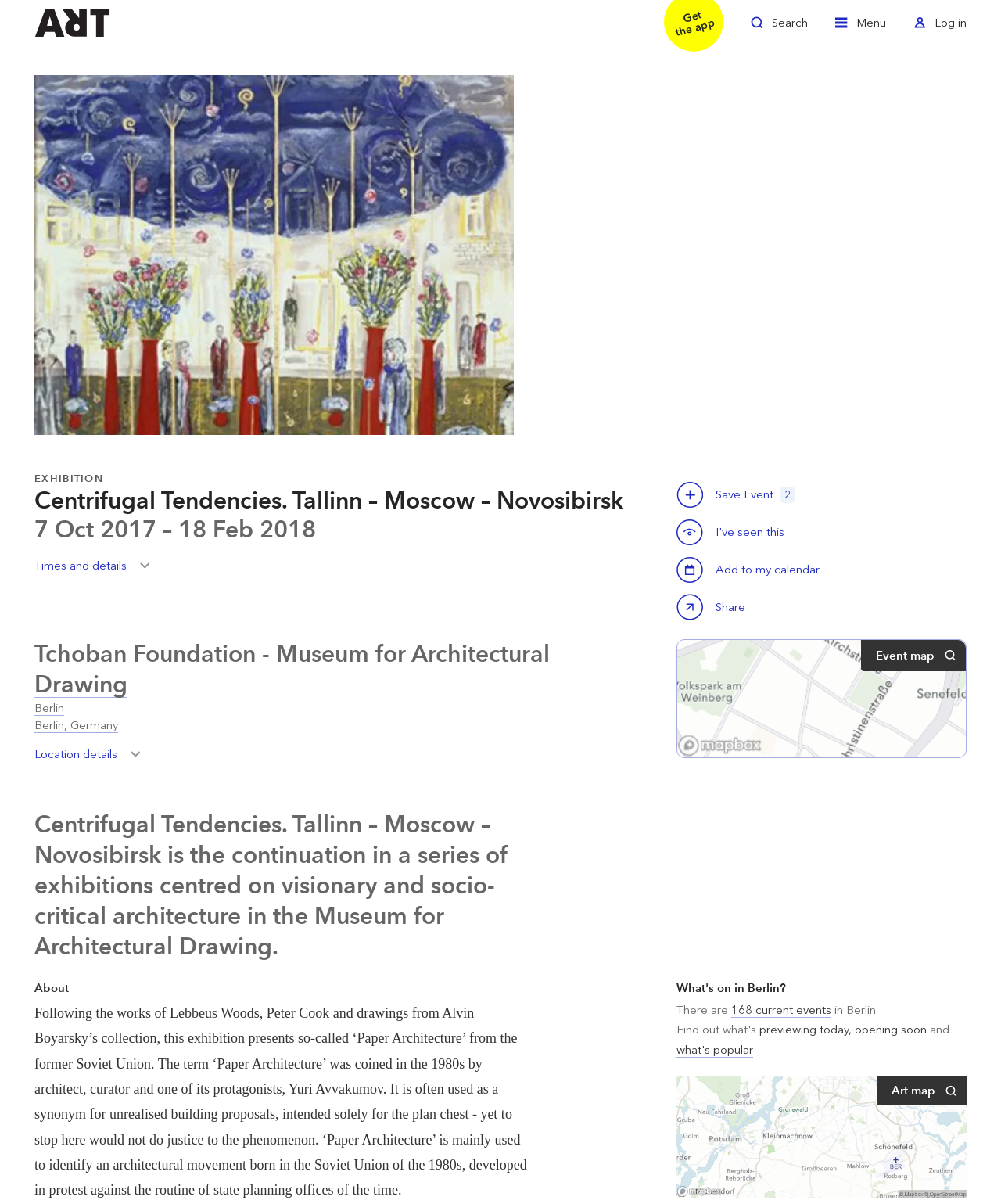Determine the bounding box coordinates for the area you should click to complete the following instruction: "Save this event".

[0.676, 0.4, 0.703, 0.422]